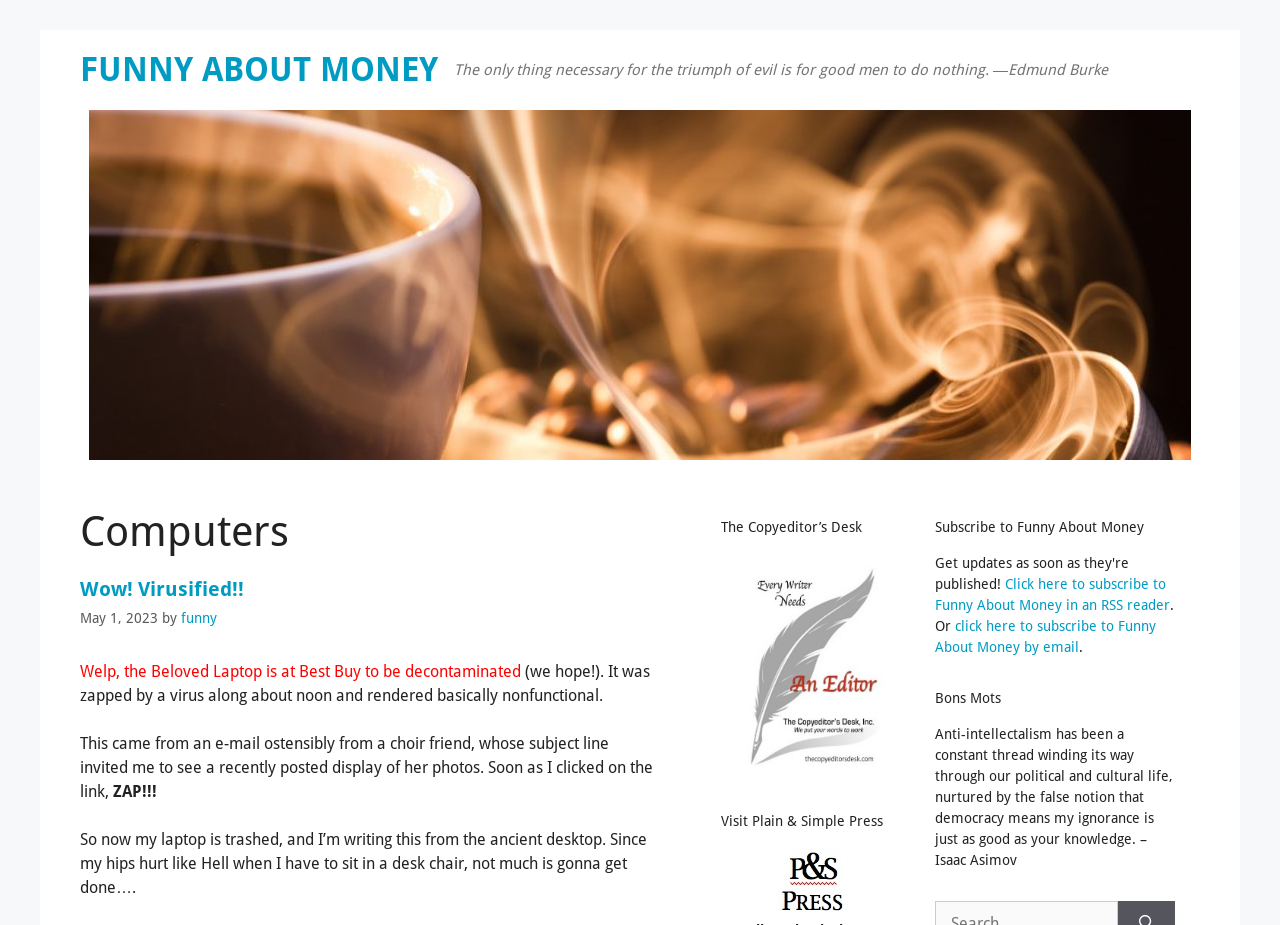Who is the author of the latest article?
Deliver a detailed and extensive answer to the question.

The author of the latest article can be determined by looking at the text following the 'by' keyword, which is 'funny'. This suggests that the author of the latest article is 'funny'.